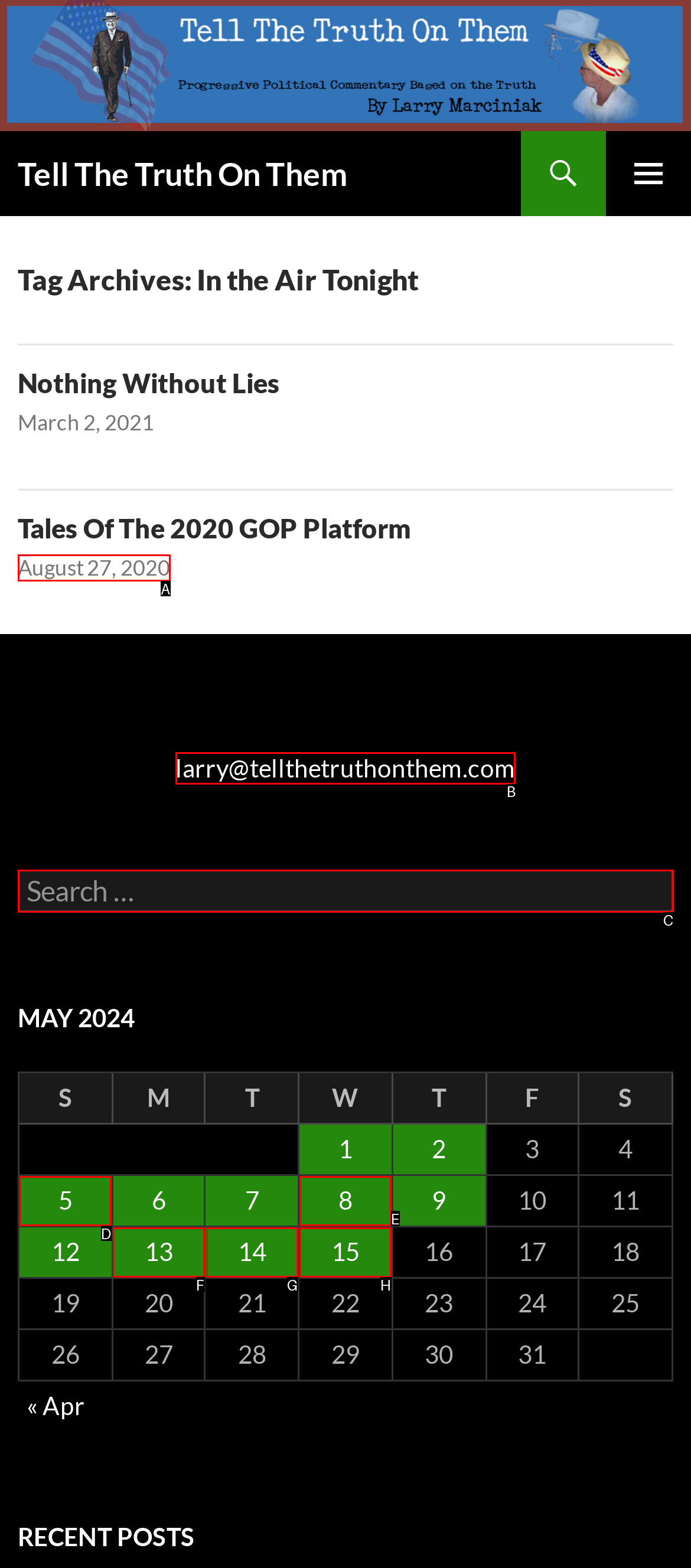From the available options, which lettered element should I click to complete this task: Contact larry?

B